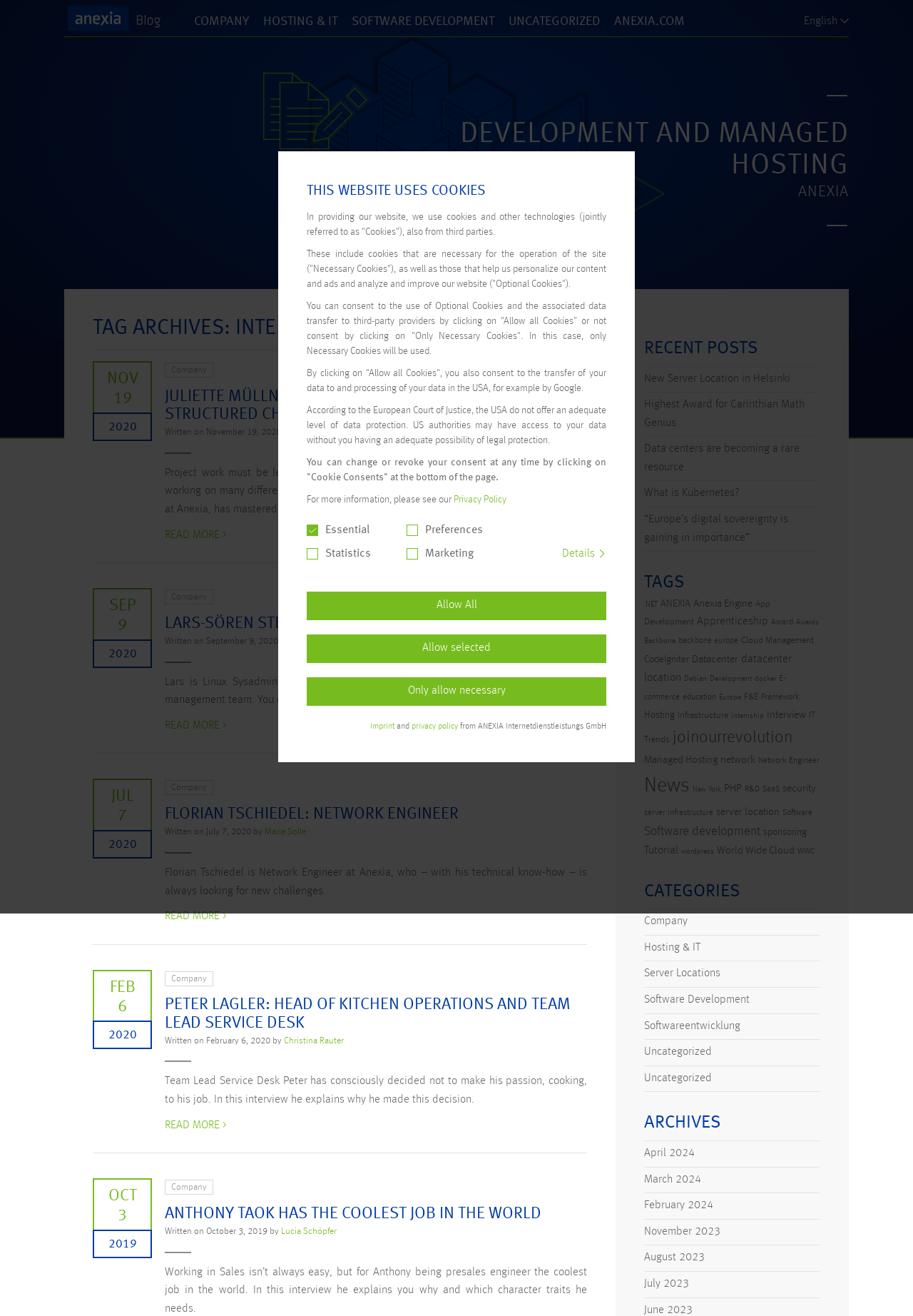Use one word or a short phrase to answer the question provided: 
How many tags are listed on this page?

0